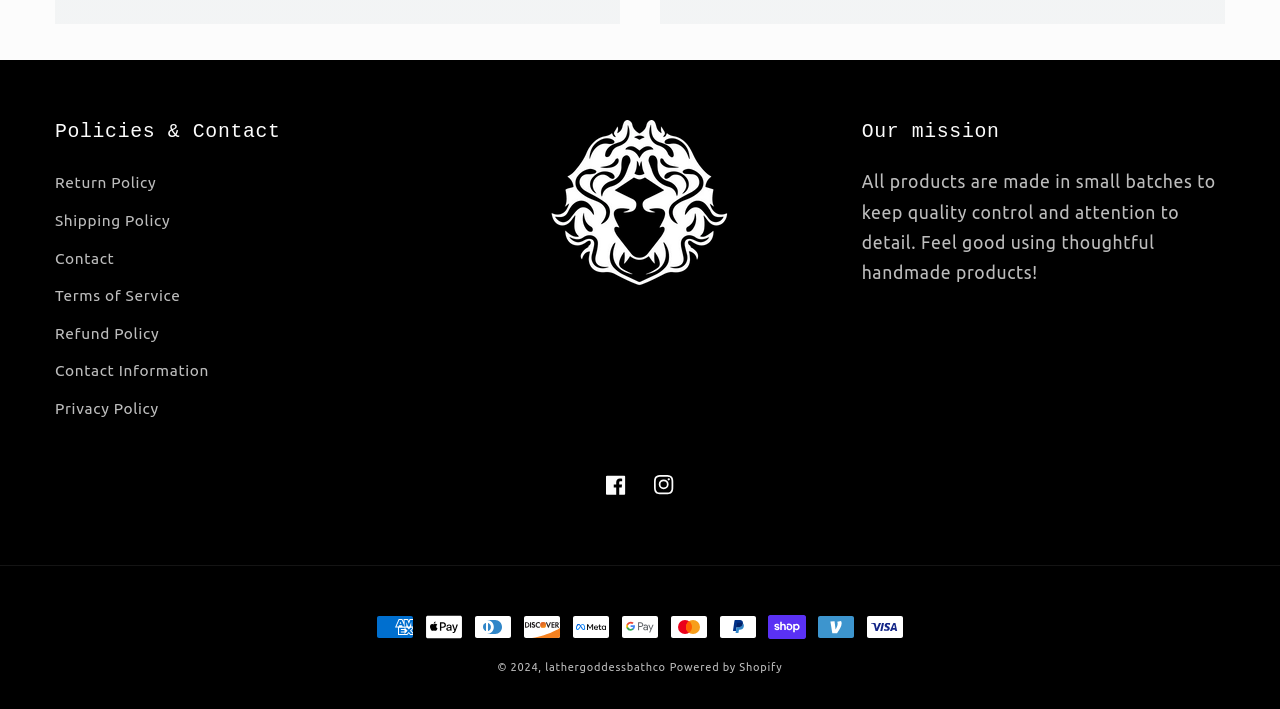Locate the bounding box coordinates of the clickable region to complete the following instruction: "Follow on Facebook."

[0.462, 0.65, 0.5, 0.719]